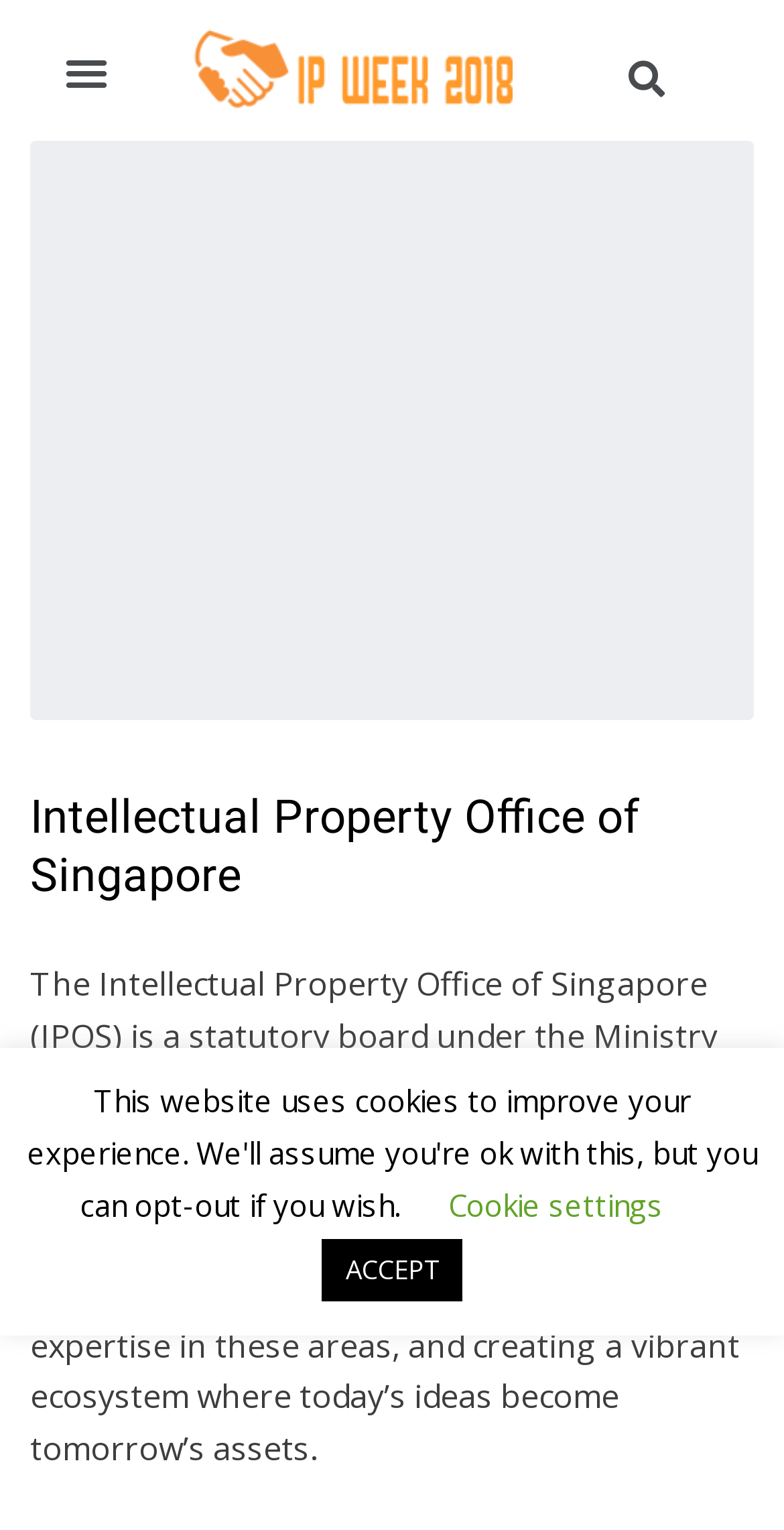What is the purpose of the 'Cookie settings' button? Observe the screenshot and provide a one-word or short phrase answer.

To manage cookies